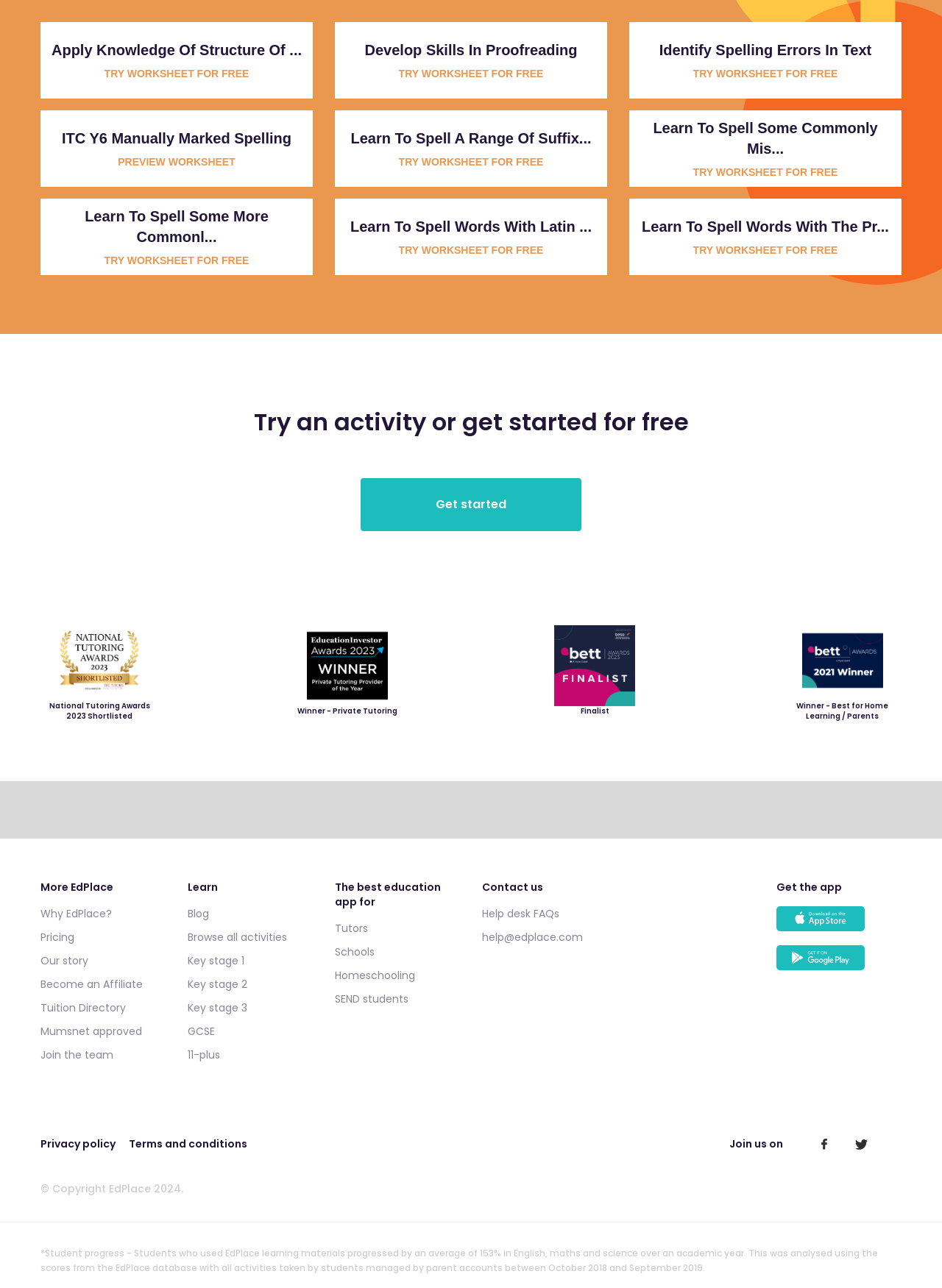How many links are there under the 'Learn' heading?
Please interpret the details in the image and answer the question thoroughly.

I found the answer by counting the links under the 'Learn' heading, which are 'Blog', 'Browse all activities', 'Key stage 1', 'Key stage 2', 'Key stage 3', 'GCSE', and '11-plus'.